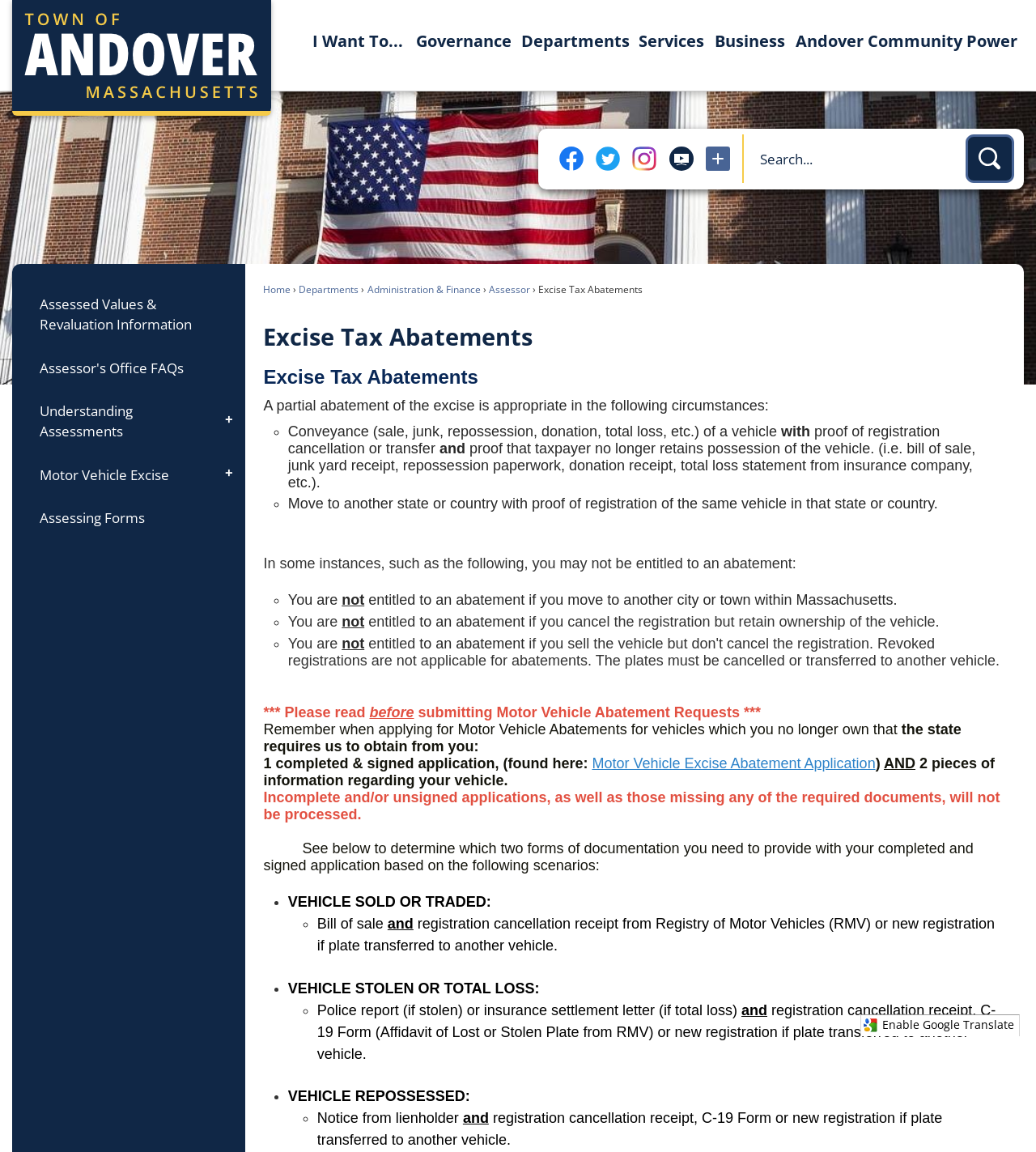Identify and provide the bounding box for the element described by: "What we do".

None